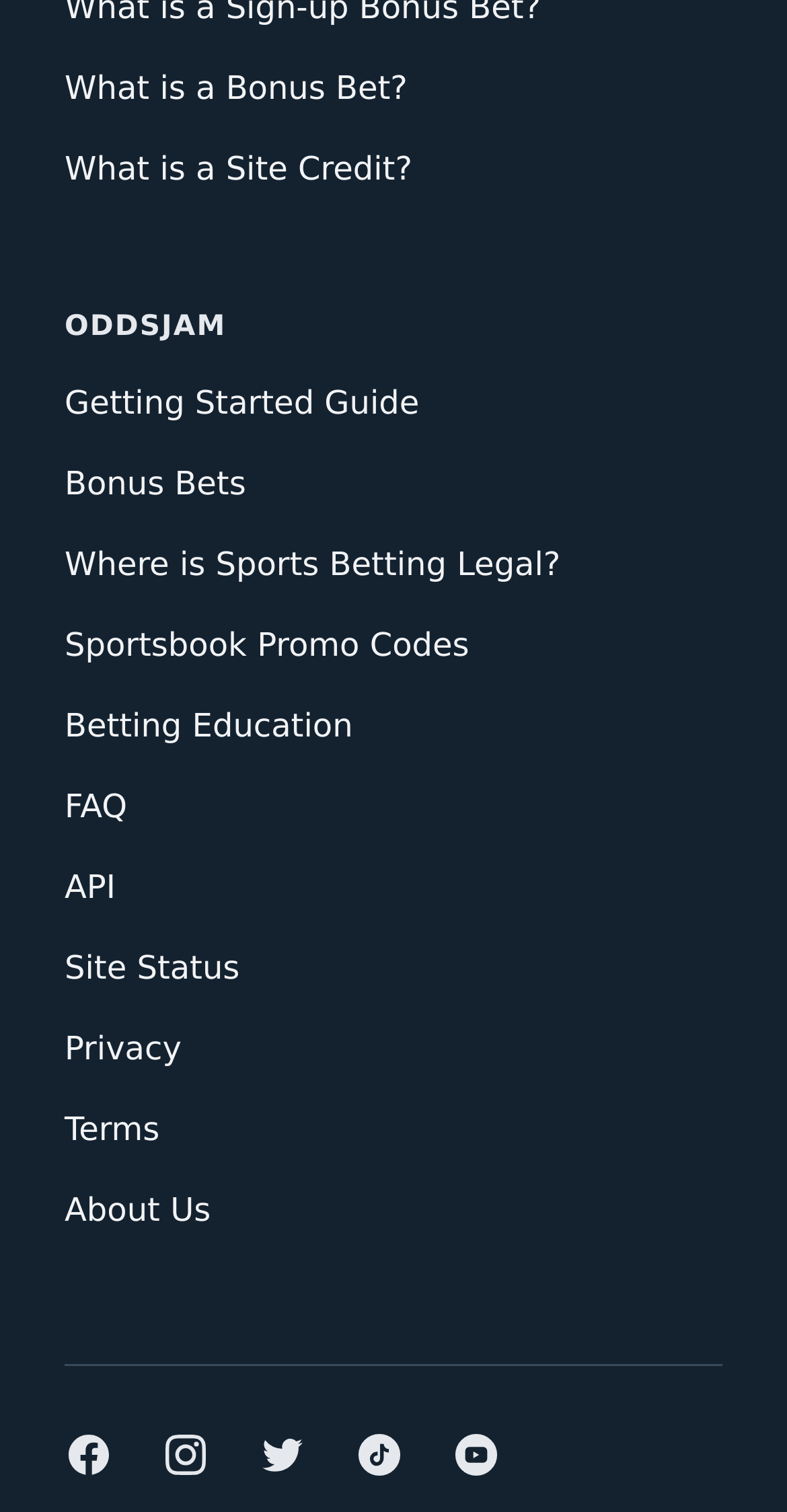Respond to the question below with a single word or phrase:
What is the name of the website?

ODDSJAM